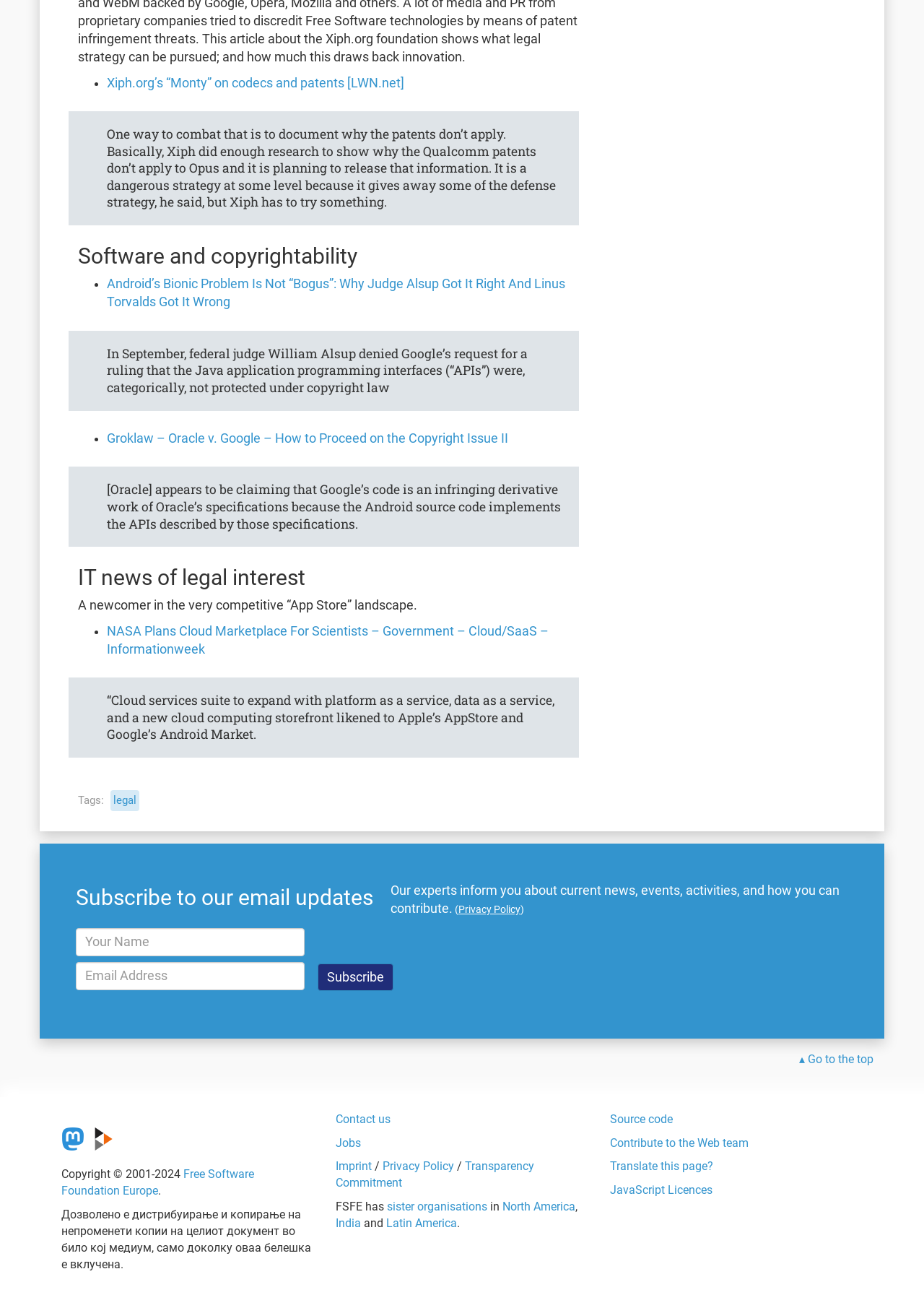What is the topic of the third blockquote? Observe the screenshot and provide a one-word or short phrase answer.

Cloud services